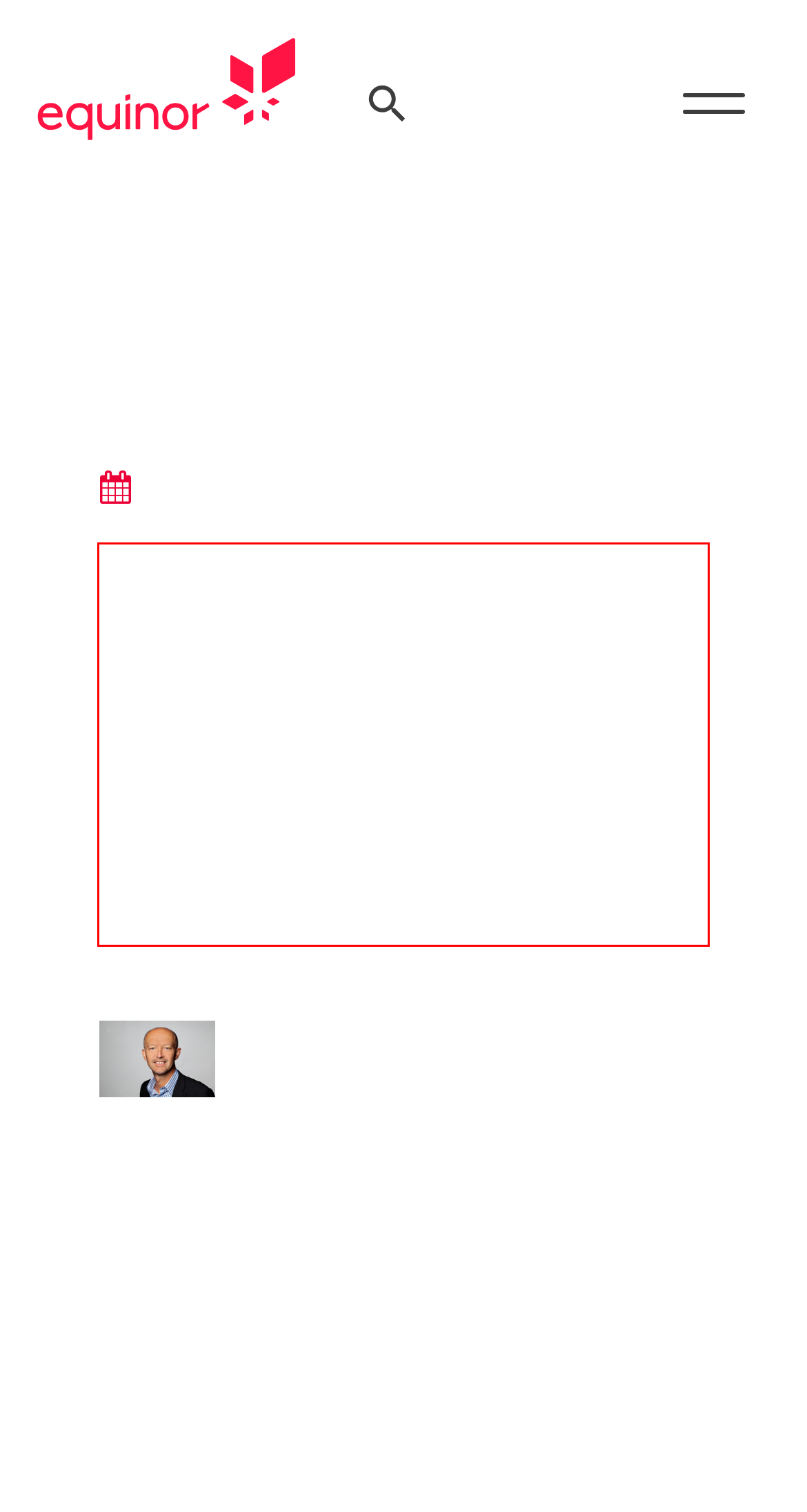With the given screenshot of a webpage, locate the red rectangle bounding box and extract the text content using OCR.

Statoil has signed an agreement with North Atlantic Norway Ltd (Norwegian Branch), a company in the Seadrill group, for hire of the West Hercules rig for use on exploration prospects and production licences. The semi-submersible rig will be deployed to start drilling from Q3 2012.